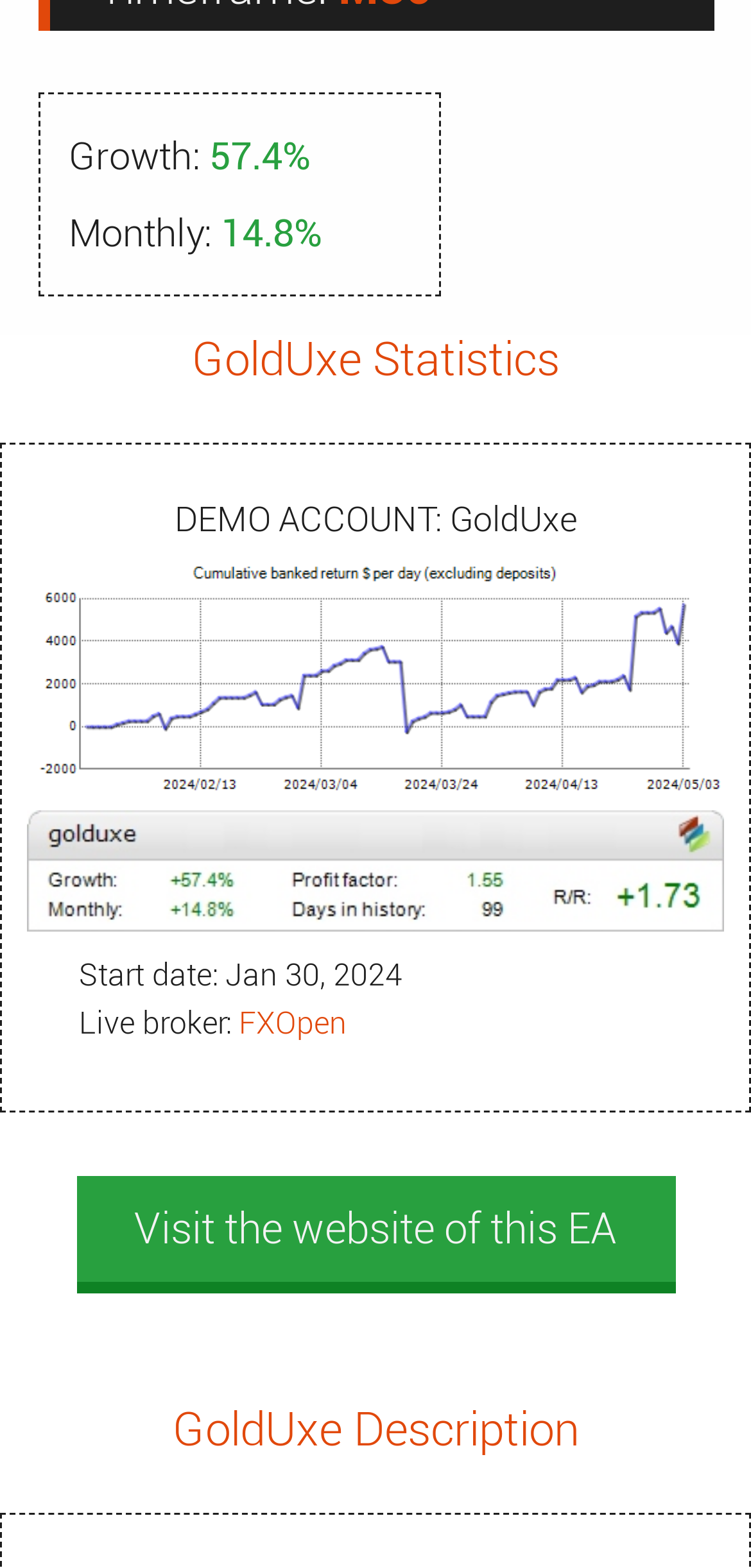What is the name of the Metatrader Expert Adviser test?
Please provide a single word or phrase based on the screenshot.

GoldUxe Metatrader Expert Adviser test